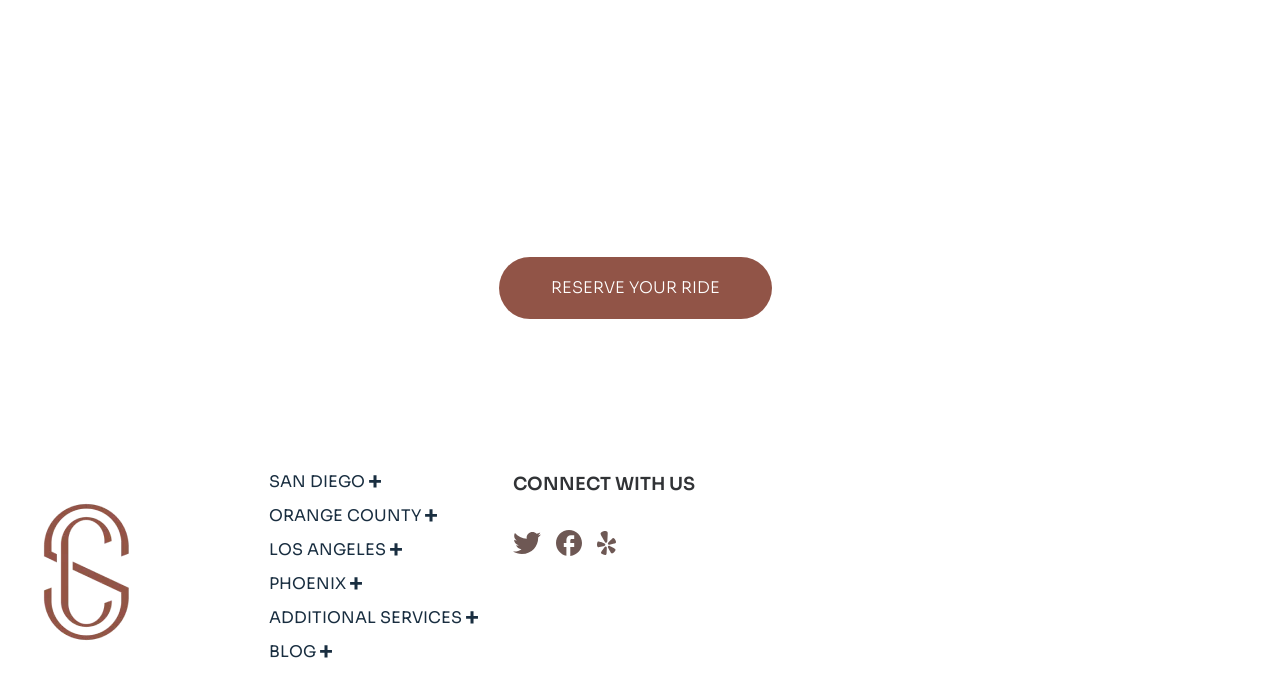Find the bounding box coordinates of the element to click in order to complete this instruction: "Read the 'BLOG'". The bounding box coordinates must be four float numbers between 0 and 1, denoted as [left, top, right, bottom].

[0.21, 0.924, 0.259, 0.958]